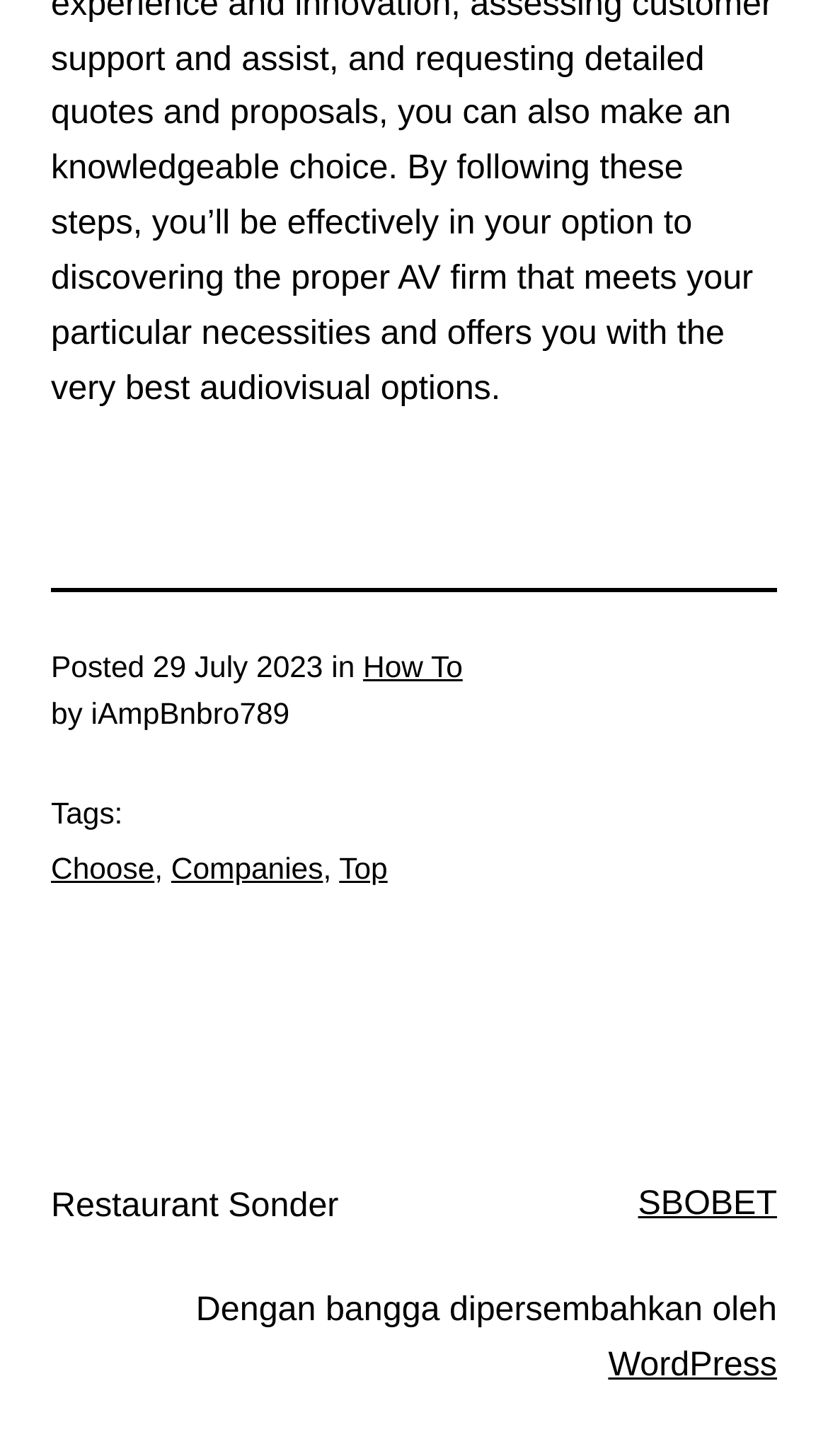Answer the question below using just one word or a short phrase: 
What is the name of the website platform?

WordPress